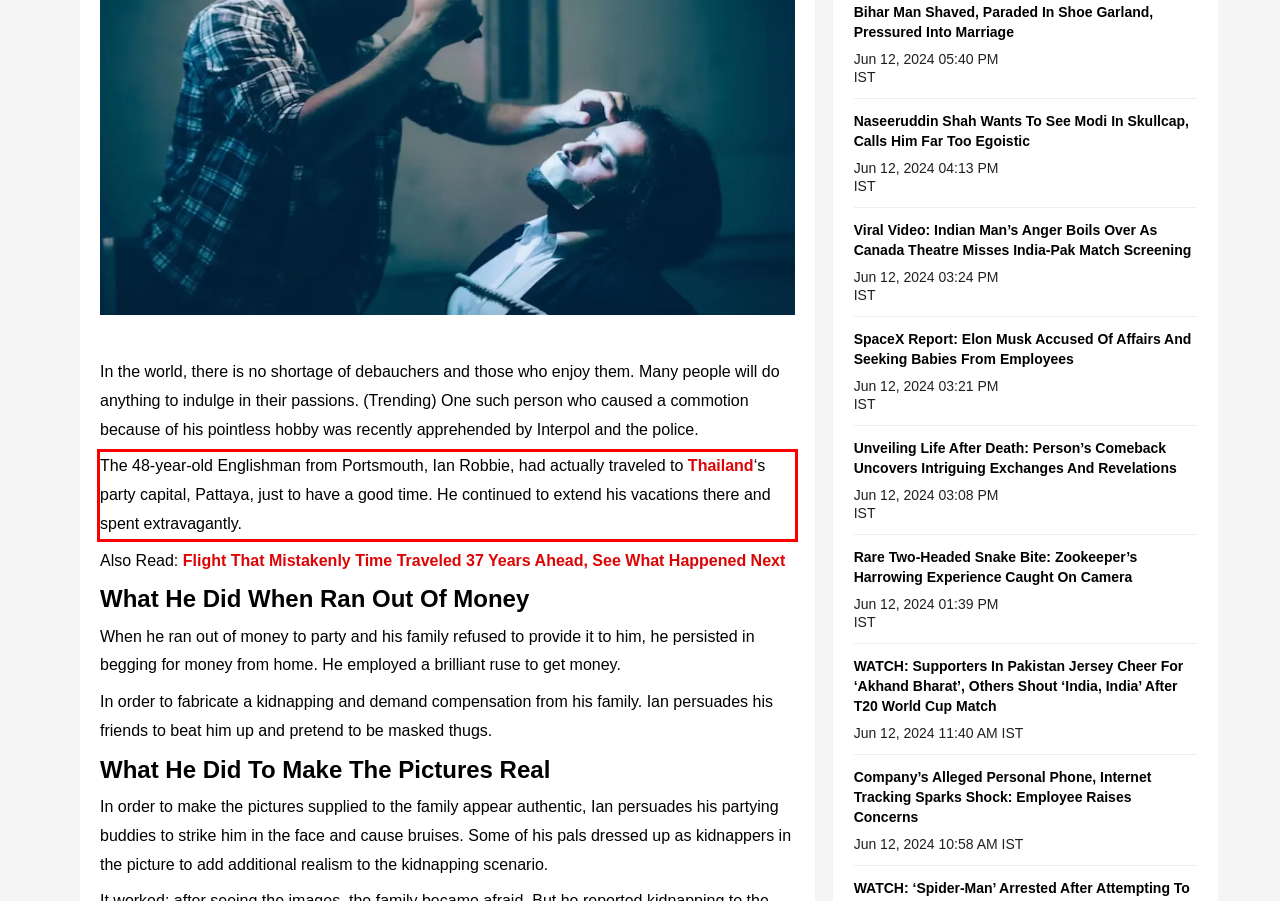Please perform OCR on the UI element surrounded by the red bounding box in the given webpage screenshot and extract its text content.

The 48-year-old Englishman from Portsmouth, Ian Robbie, had actually traveled to Thailand‘s party capital, Pattaya, just to have a good time. He continued to extend his vacations there and spent extravagantly.